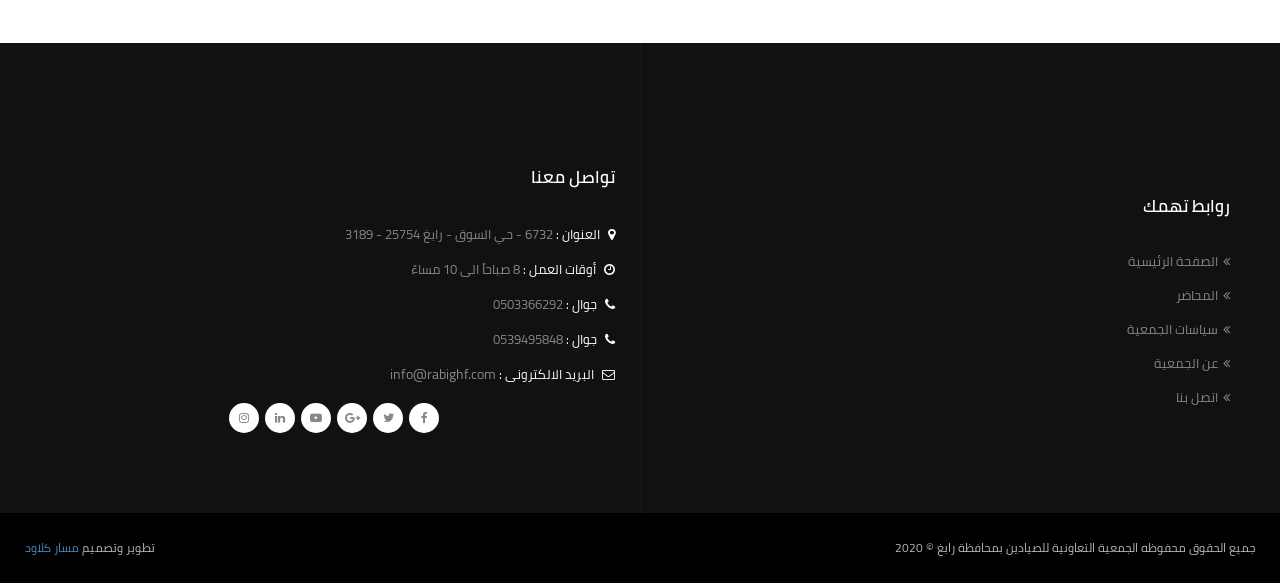Identify the bounding box coordinates of the region that needs to be clicked to carry out this instruction: "visit facebook page". Provide these coordinates as four float numbers ranging from 0 to 1, i.e., [left, top, right, bottom].

[0.32, 0.691, 0.343, 0.743]